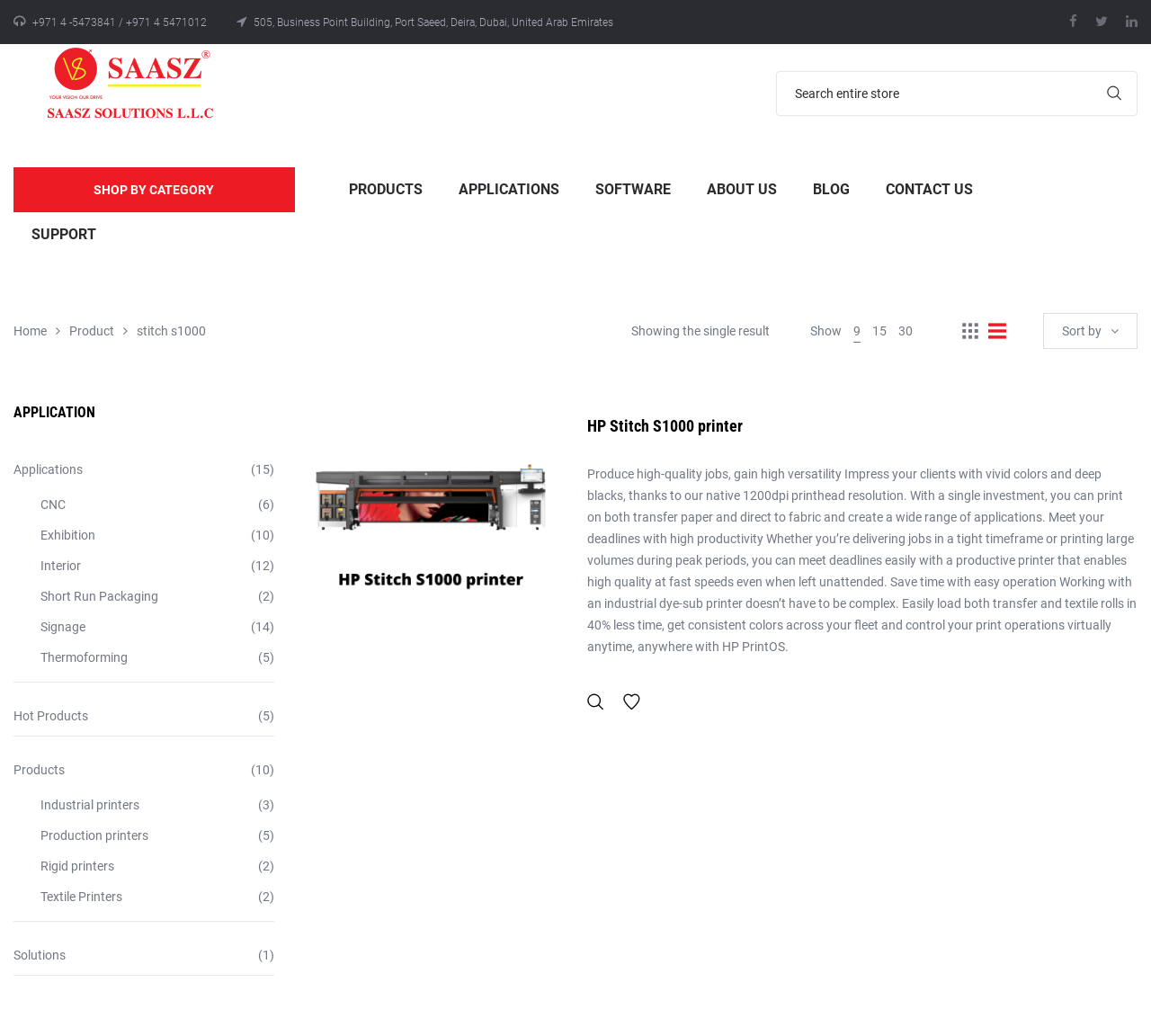Please determine the bounding box coordinates of the element's region to click in order to carry out the following instruction: "Go to Applications page". The coordinates should be four float numbers between 0 and 1, i.e., [left, top, right, bottom].

[0.287, 0.164, 0.382, 0.202]